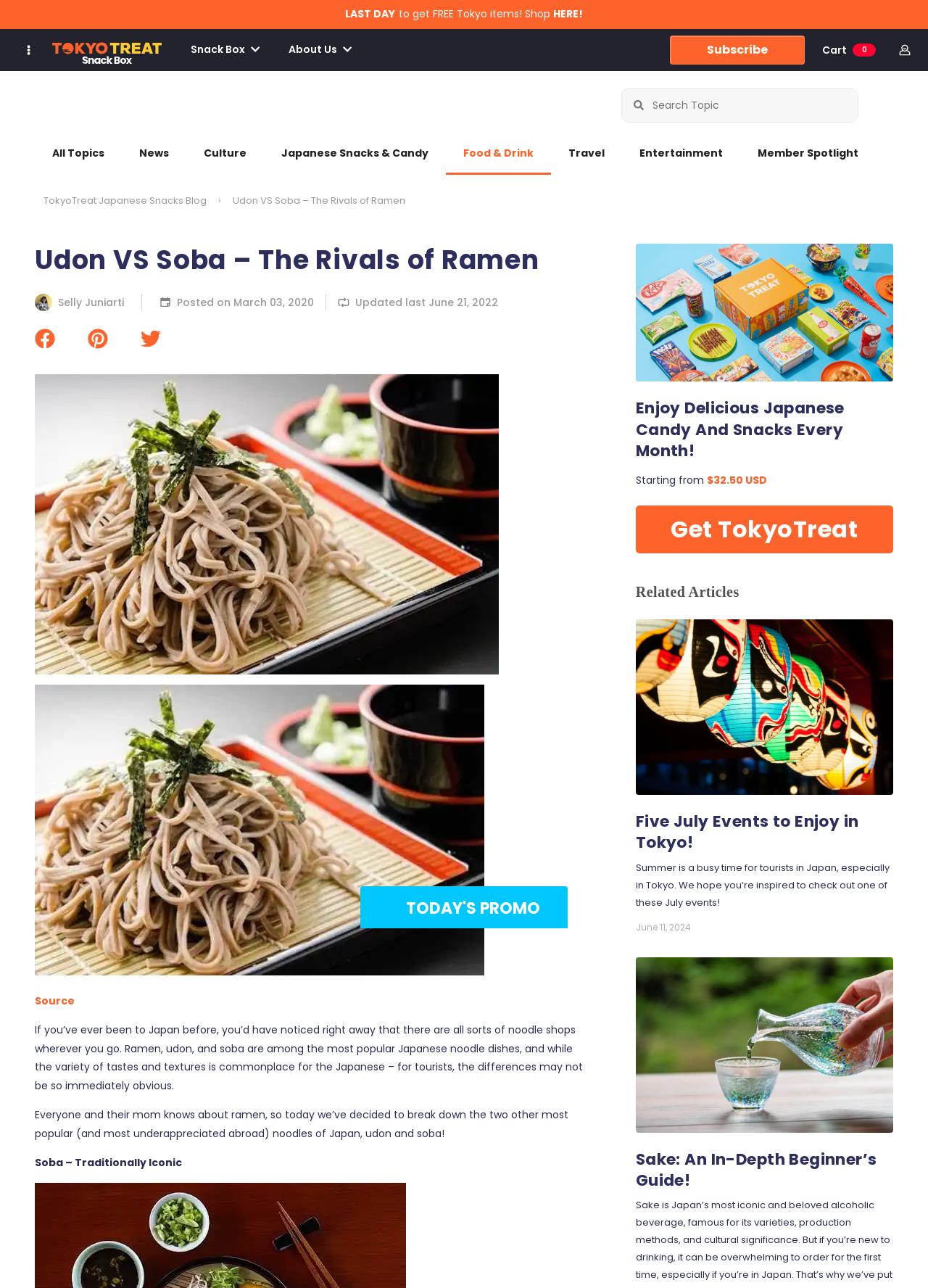Please respond to the question using a single word or phrase:
How many related articles are there?

2